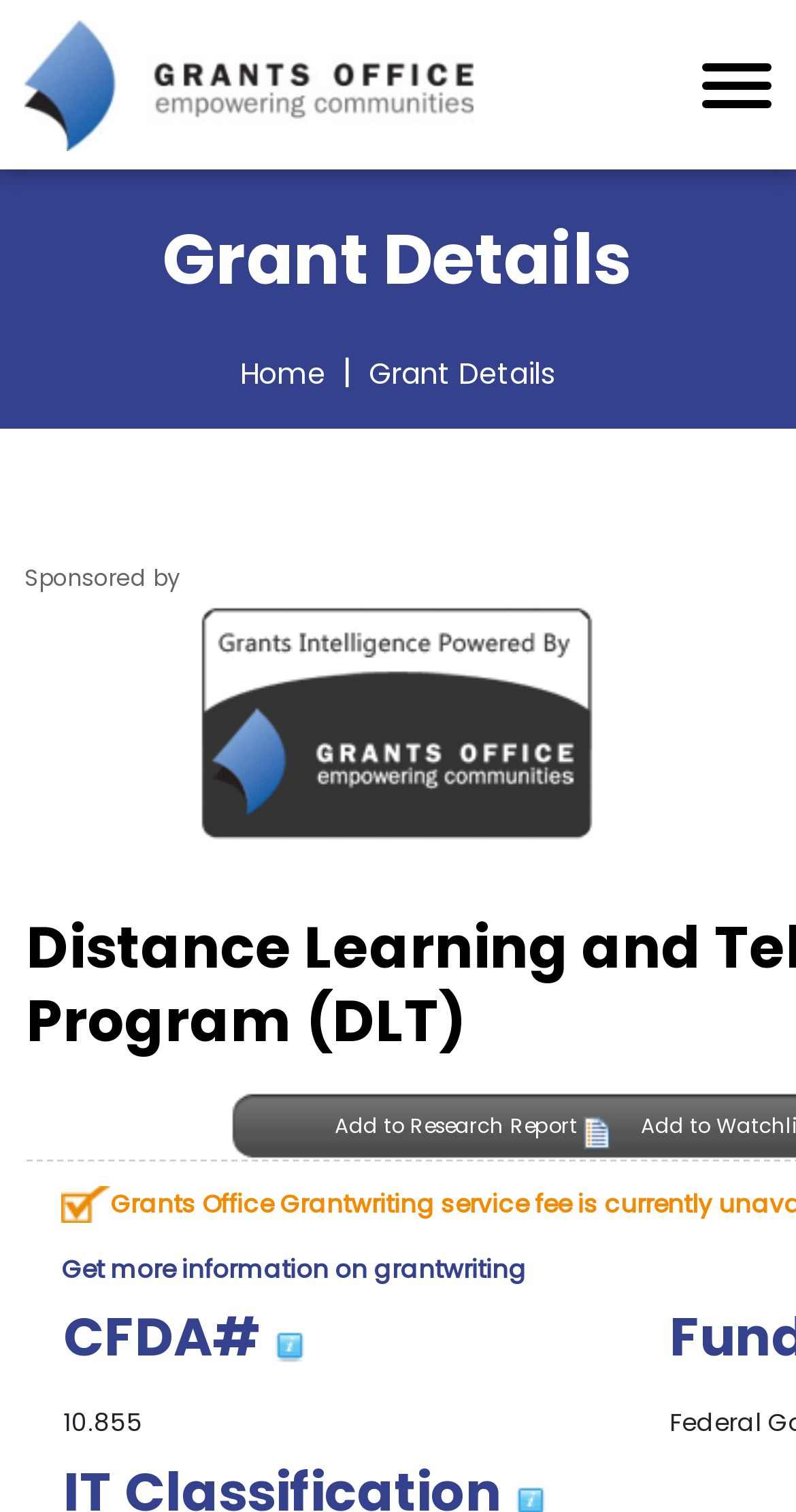How many links are in the top navigation menu?
Carefully analyze the image and provide a thorough answer to the question.

The top navigation menu has three links: 'Home', 'Grant Details', and 'Site Logo'.